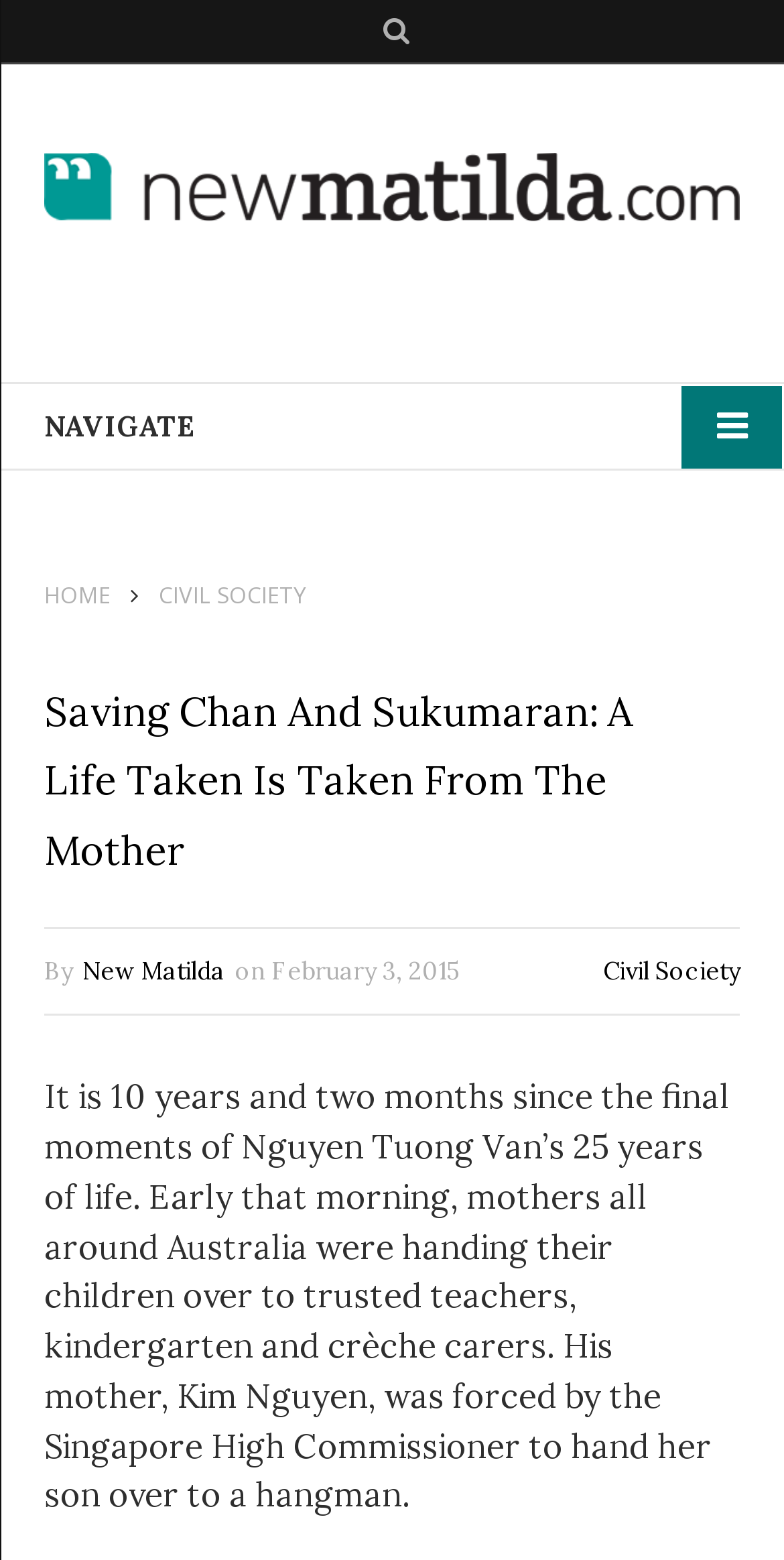Who is the author of the article?
From the image, respond with a single word or phrase.

Not specified